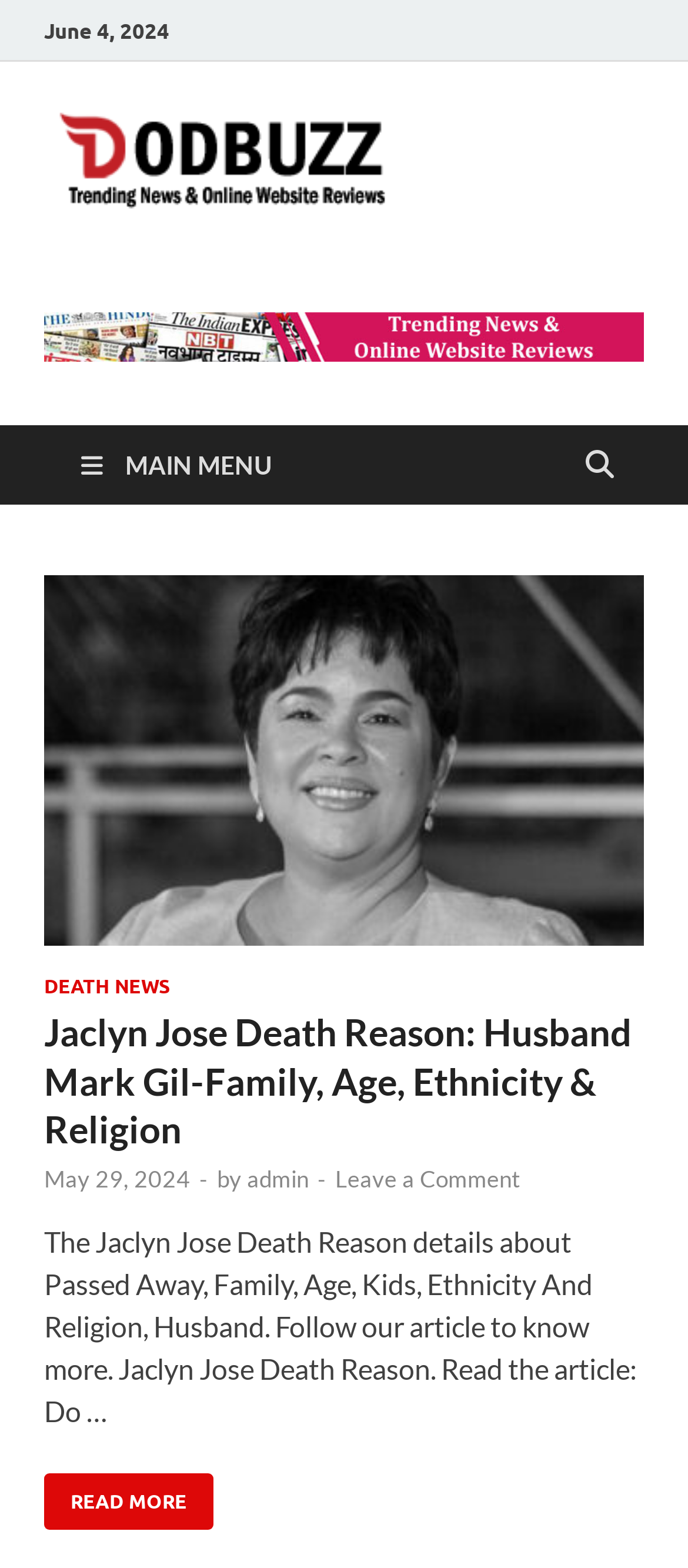Could you please study the image and provide a detailed answer to the question:
Who is the author of the article?

The author of the article is mentioned at the bottom of the article, where it says 'by admin', indicating that the author is 'admin'.